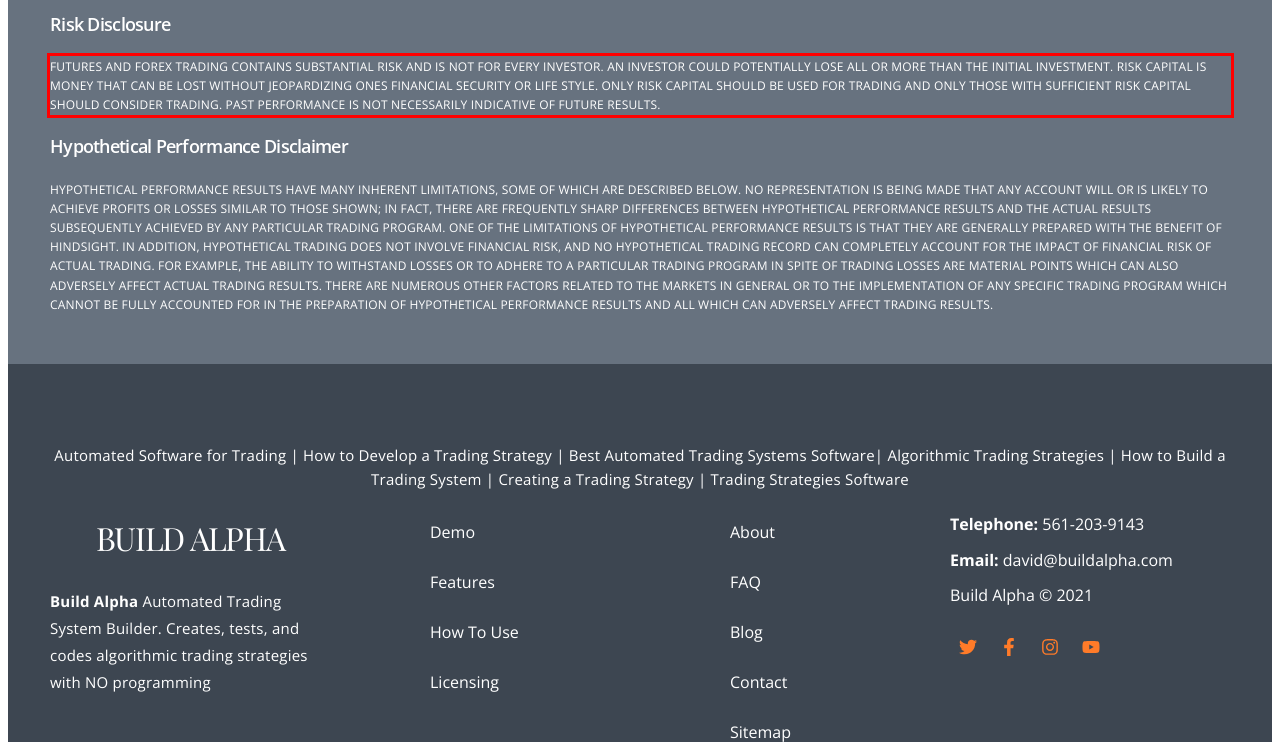Look at the screenshot of the webpage, locate the red rectangle bounding box, and generate the text content that it contains.

FUTURES AND FOREX TRADING CONTAINS SUBSTANTIAL RISK AND IS NOT FOR EVERY INVESTOR. AN INVESTOR COULD POTENTIALLY LOSE ALL OR MORE THAN THE INITIAL INVESTMENT. RISK CAPITAL IS MONEY THAT CAN BE LOST WITHOUT JEOPARDIZING ONES FINANCIAL SECURITY OR LIFE STYLE. ONLY RISK CAPITAL SHOULD BE USED FOR TRADING AND ONLY THOSE WITH SUFFICIENT RISK CAPITAL SHOULD CONSIDER TRADING. PAST PERFORMANCE IS NOT NECESSARILY INDICATIVE OF FUTURE RESULTS.